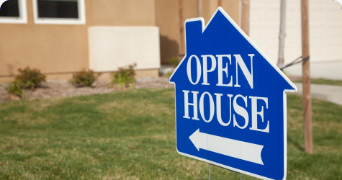Reply to the question below using a single word or brief phrase:
What is the color of the siding on the residence?

light brown